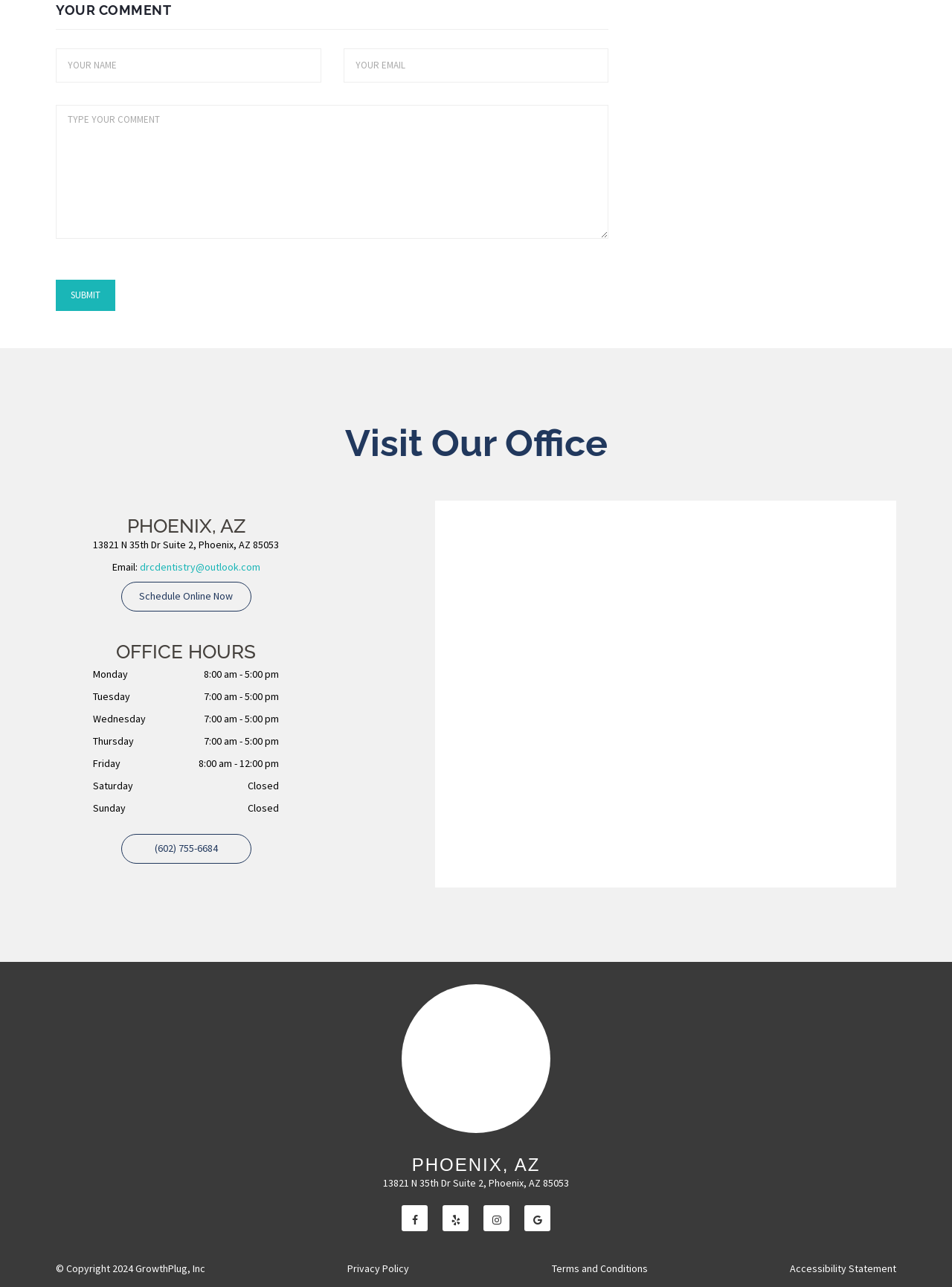What is the email address?
Look at the image and provide a short answer using one word or a phrase.

drcdentistry@outlook.com